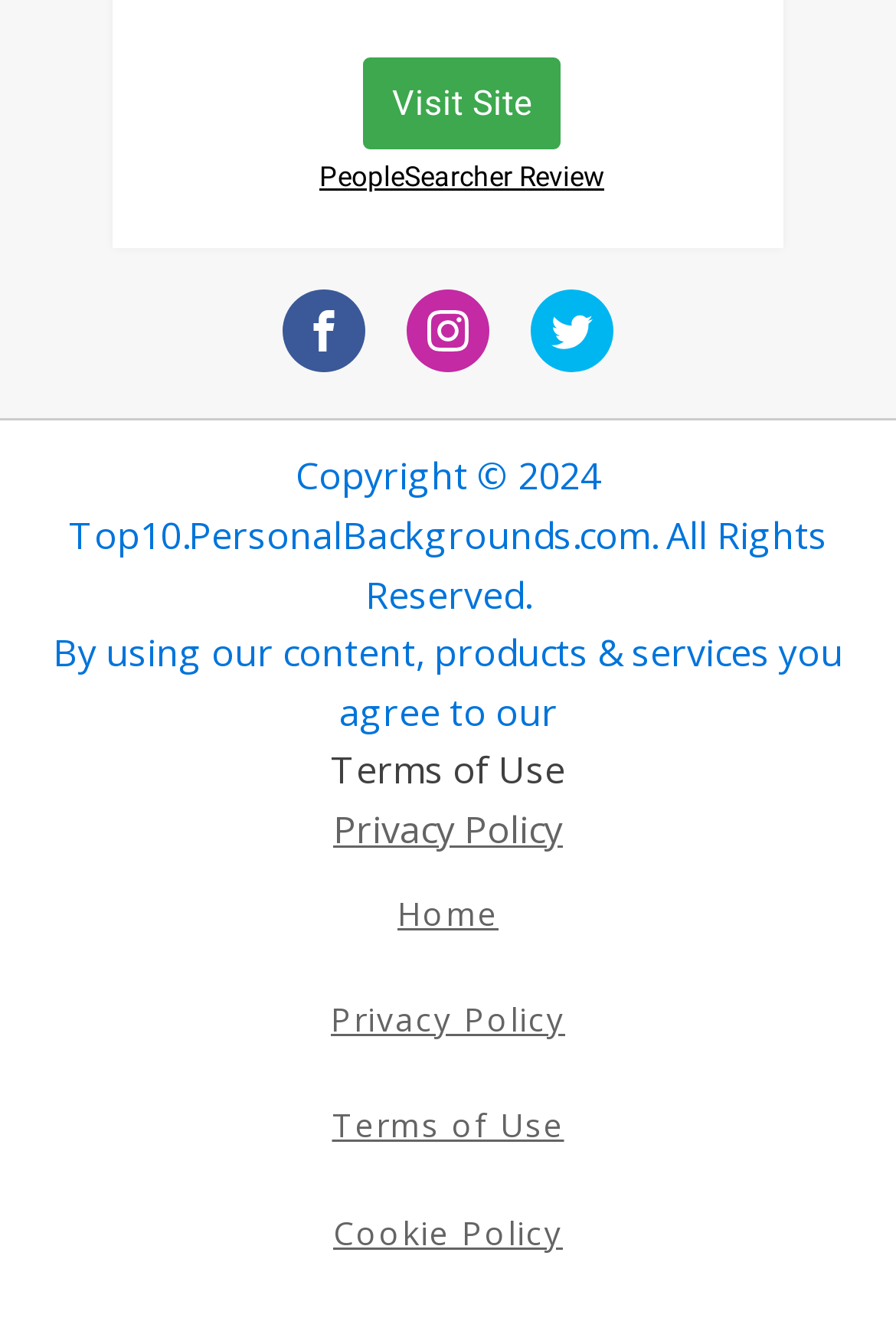Identify the bounding box coordinates for the region to click in order to carry out this instruction: "Go to Marketing". Provide the coordinates using four float numbers between 0 and 1, formatted as [left, top, right, bottom].

None